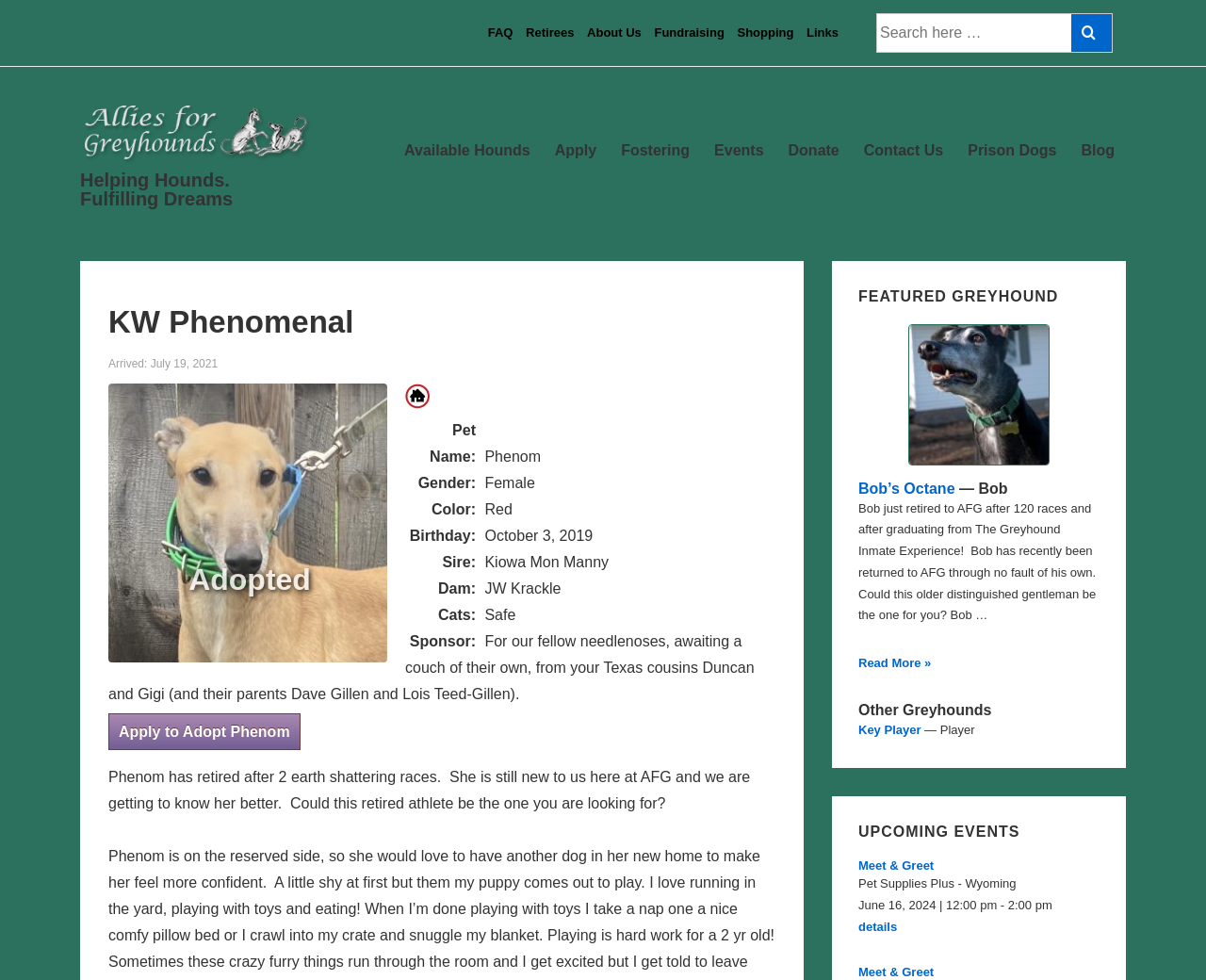Find the bounding box coordinates of the element to click in order to complete the given instruction: "Learn more about Phenom."

[0.09, 0.785, 0.622, 0.828]